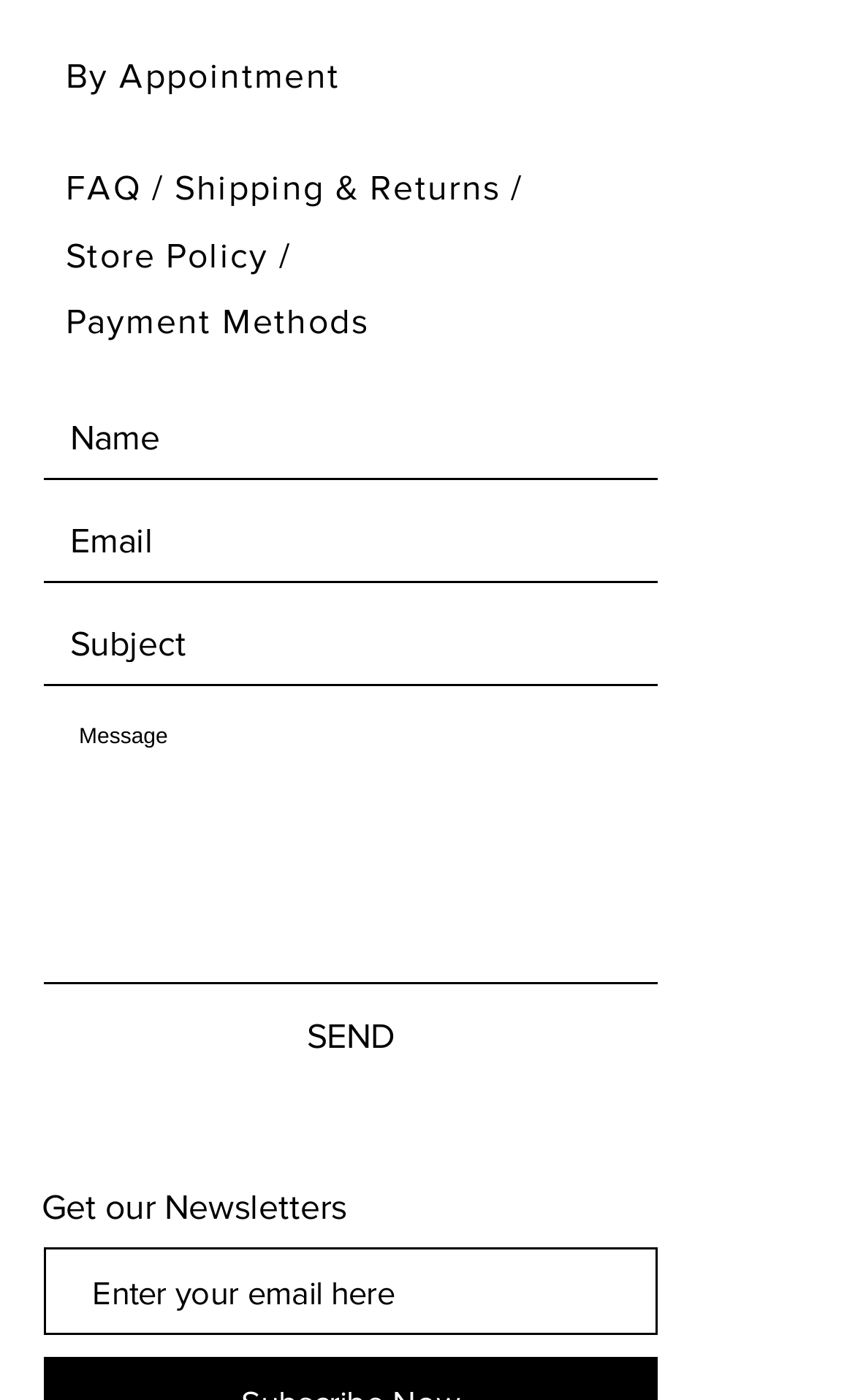Give the bounding box coordinates for the element described as: "SEND".

[0.256, 0.719, 0.564, 0.761]